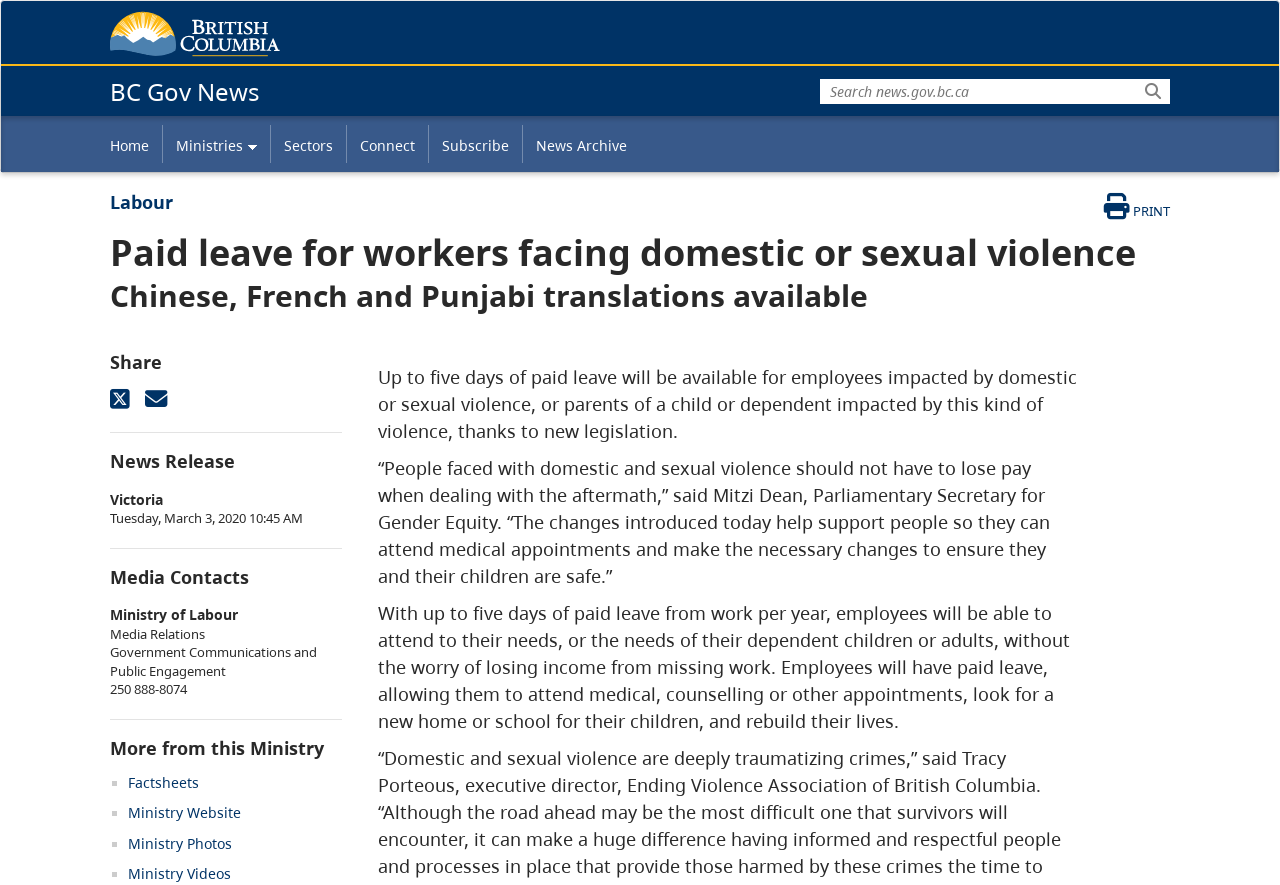Predict the bounding box of the UI element based on this description: "BC Gov News".

[0.086, 0.085, 0.203, 0.122]